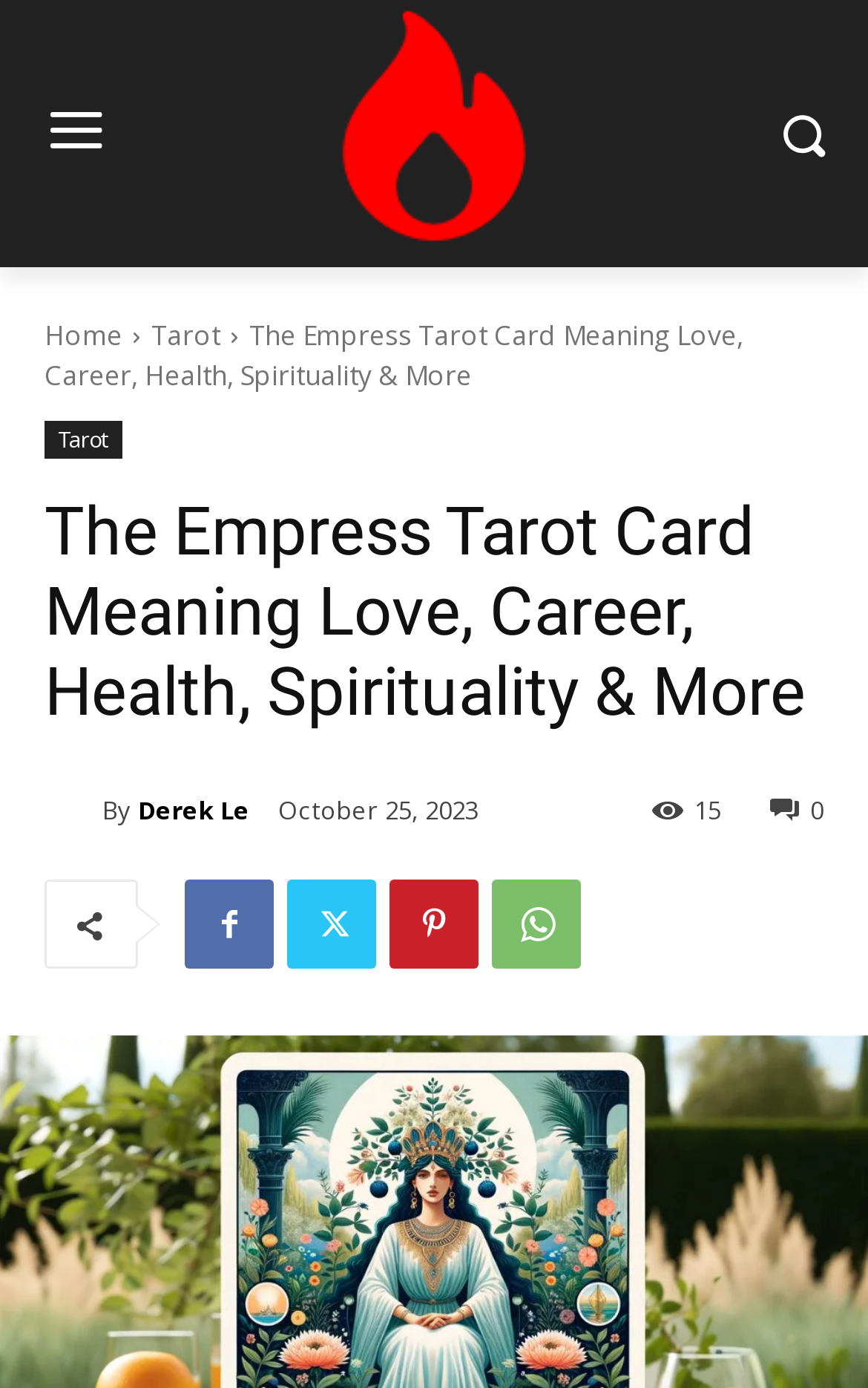Identify the bounding box coordinates of the clickable section necessary to follow the following instruction: "share this article". The coordinates should be presented as four float numbers from 0 to 1, i.e., [left, top, right, bottom].

[0.887, 0.57, 0.949, 0.594]